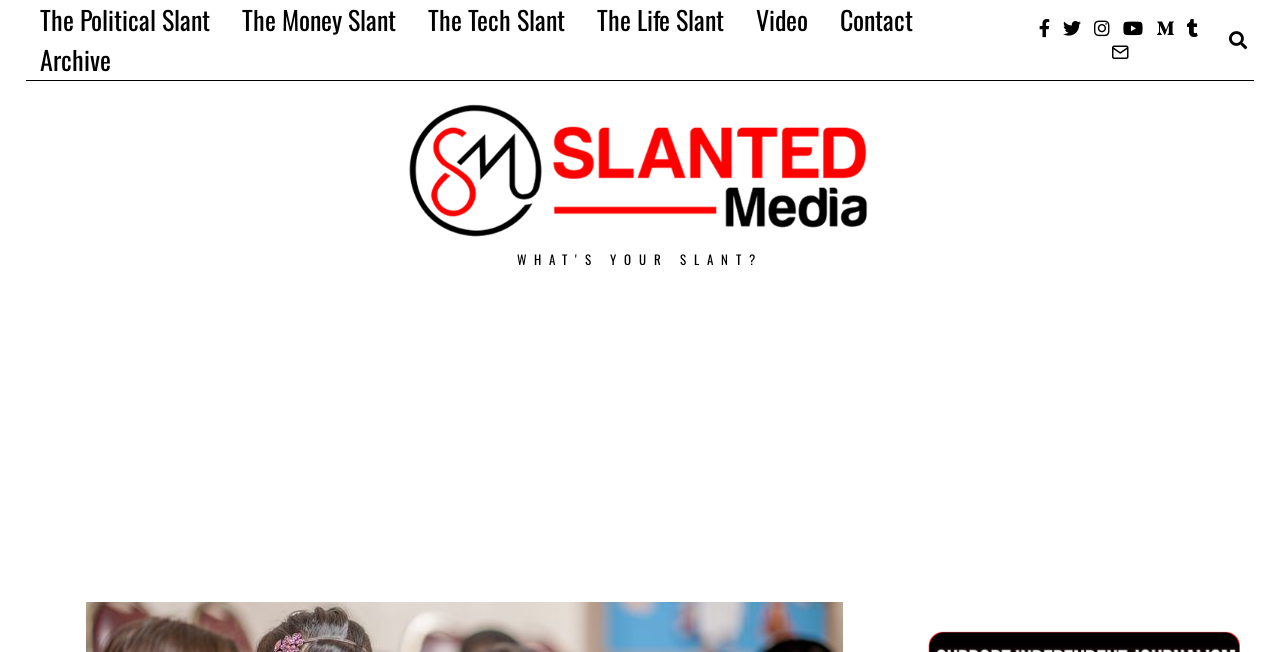Find the bounding box coordinates for the area that must be clicked to perform this action: "View the Video page".

[0.579, 0.0, 0.642, 0.061]